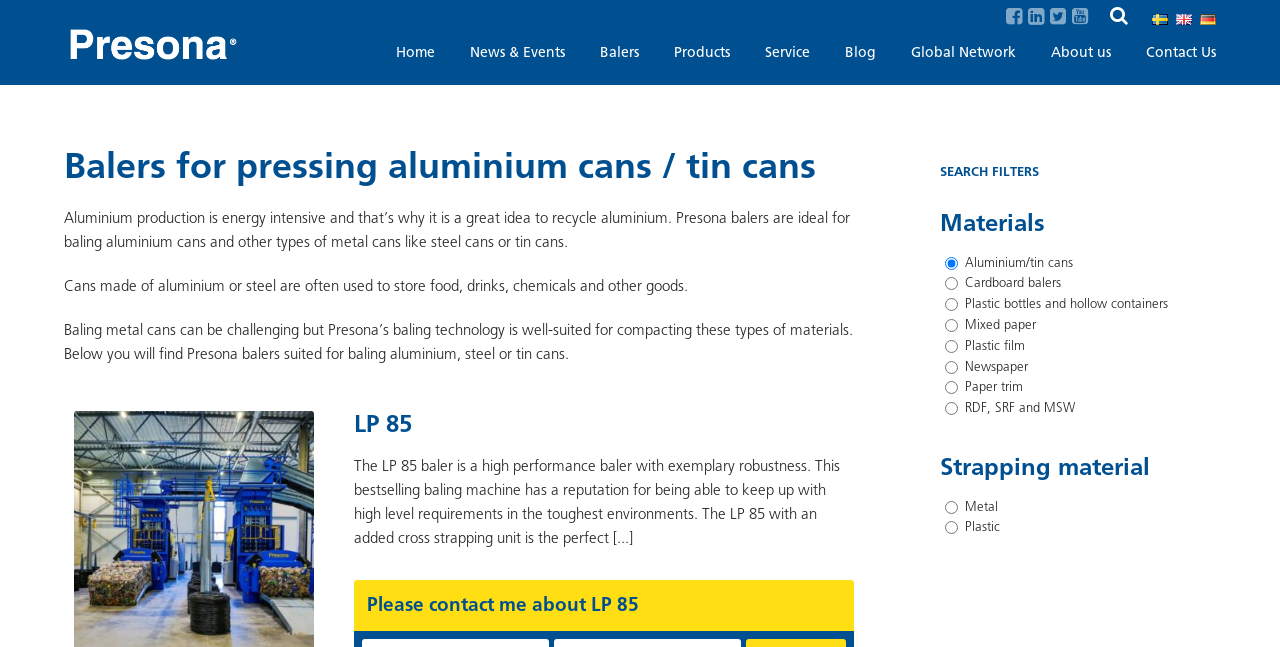What type of materials can Presona balers compact?
Based on the screenshot, answer the question with a single word or phrase.

Aluminium, steel, tin cans